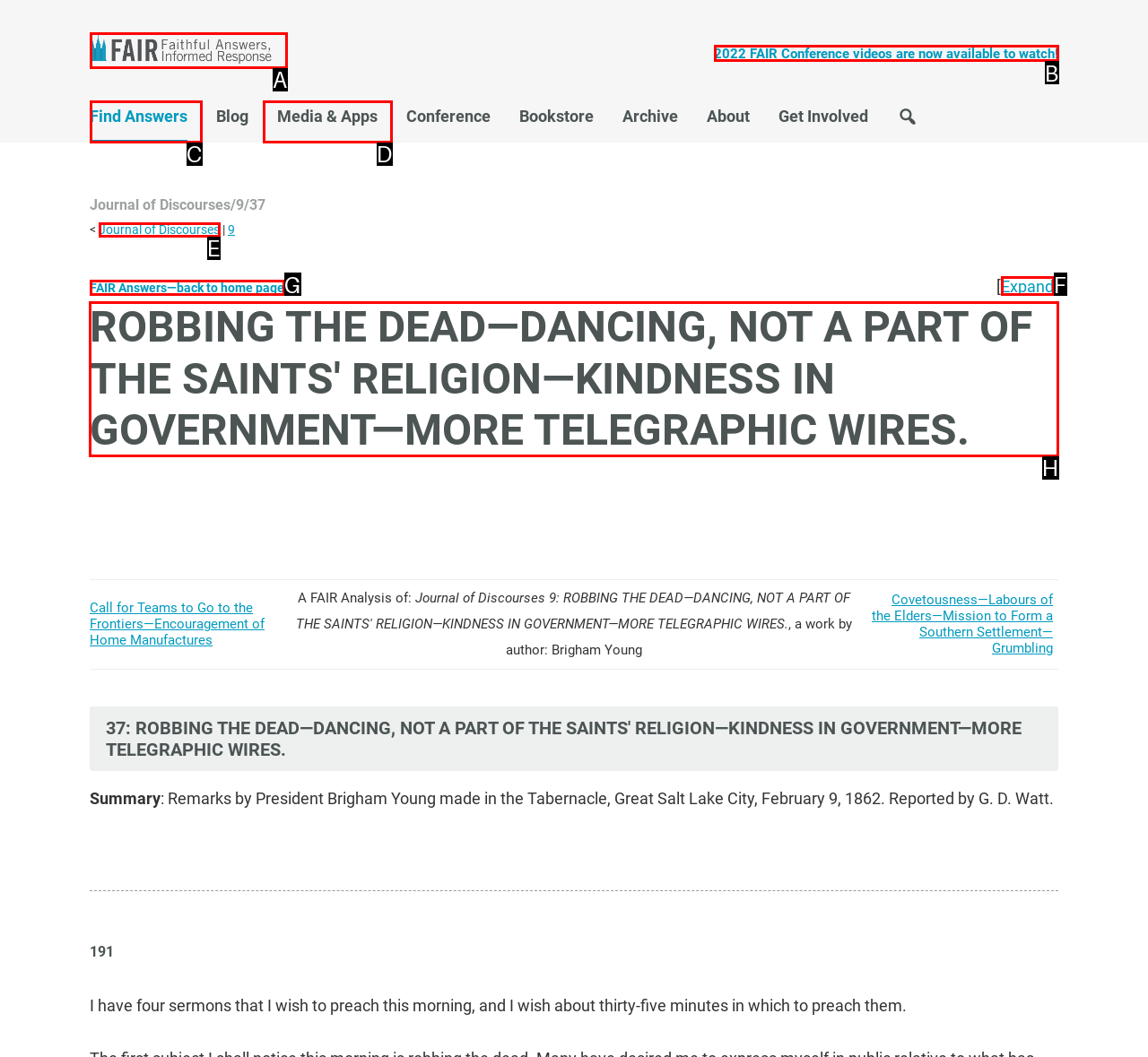Identify the letter of the UI element I need to click to carry out the following instruction: Read the article 'ROBBING THE DEAD—DANCING, NOT A PART OF THE SAINTS' RELIGION—KINDNESS IN GOVERNMENT—MORE TELEGRAPHIC WIRES'

H